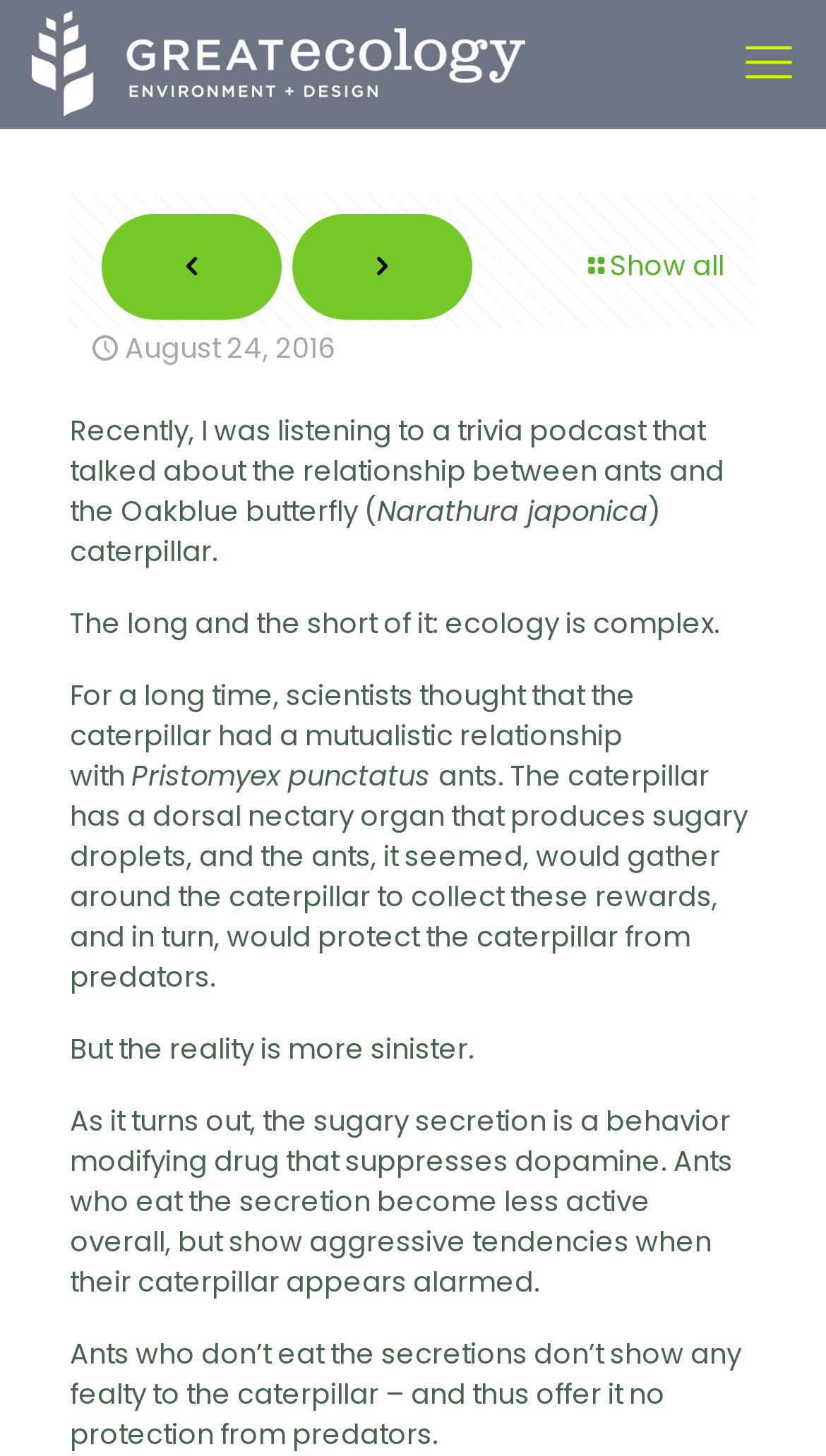Detail the features and information presented on the webpage.

This webpage is about Great Ecology, a platform that combines science and design. At the top left corner, there is a horizontal white logo of Great Ecology, accompanied by a mobile menu link at the top right corner. Below the logo, there is a header section with links to previous and next posts, as well as a "Show all" link. 

The main content of the webpage is an article about the relationship between ants and the Oakblue butterfly caterpillar. The article starts with a brief introduction, mentioning a trivia podcast that discussed this topic. The text then delves into the complex ecology of this relationship, explaining how scientists initially thought the caterpillar had a mutualistic relationship with ants, but later discovered that the caterpillar's sugary secretion is actually a behavior-modifying drug that affects the ants' behavior. 

The article is divided into several paragraphs, with the text flowing from top to bottom and left to right. There are no images in the main content area, but the text is well-structured and easy to follow. The tone of the article is informative and scientific, with a touch of intrigue and surprise at the sinister nature of the caterpillar's relationship with ants.